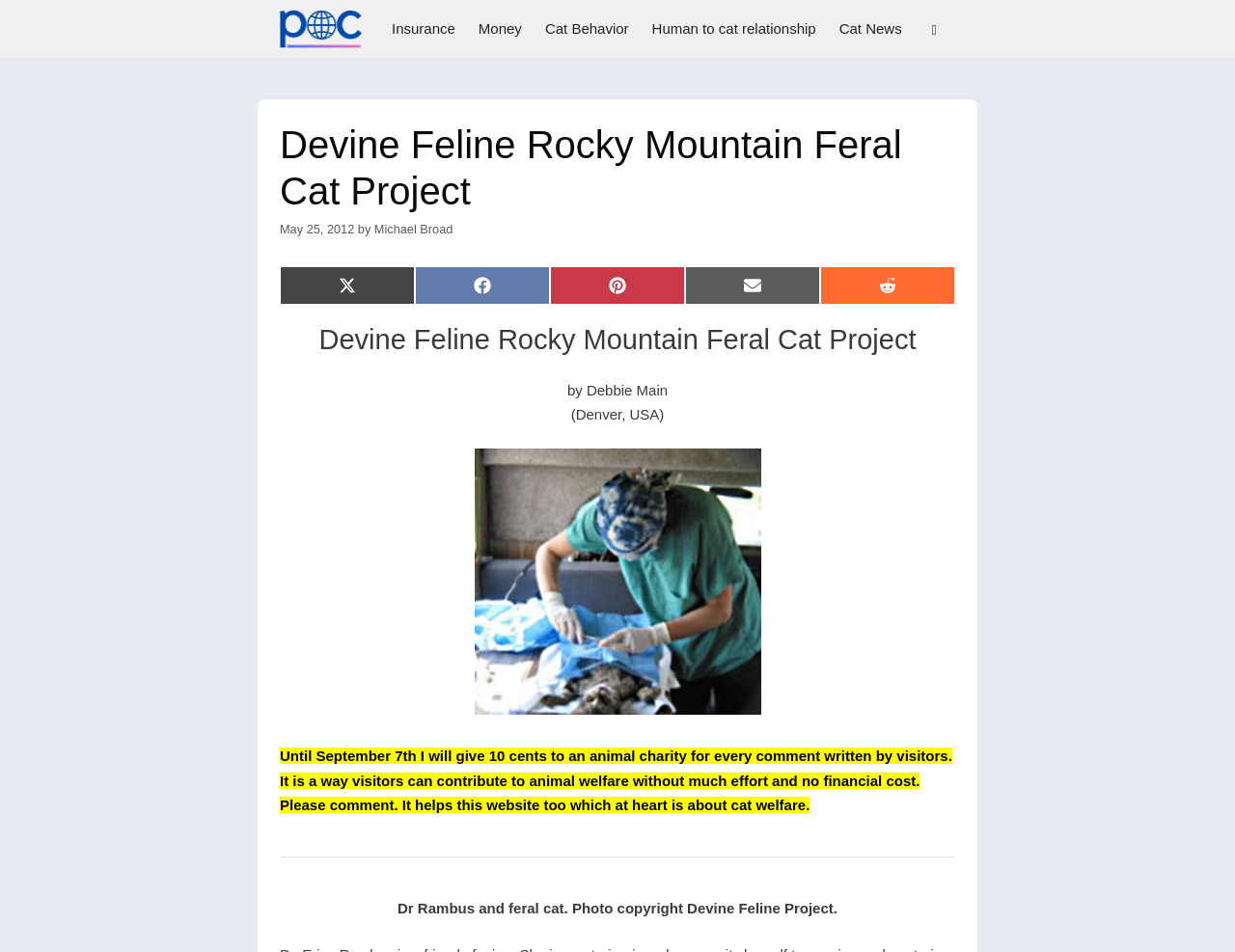Extract the heading text from the webpage.

Devine Feline Rocky Mountain Feral Cat Project